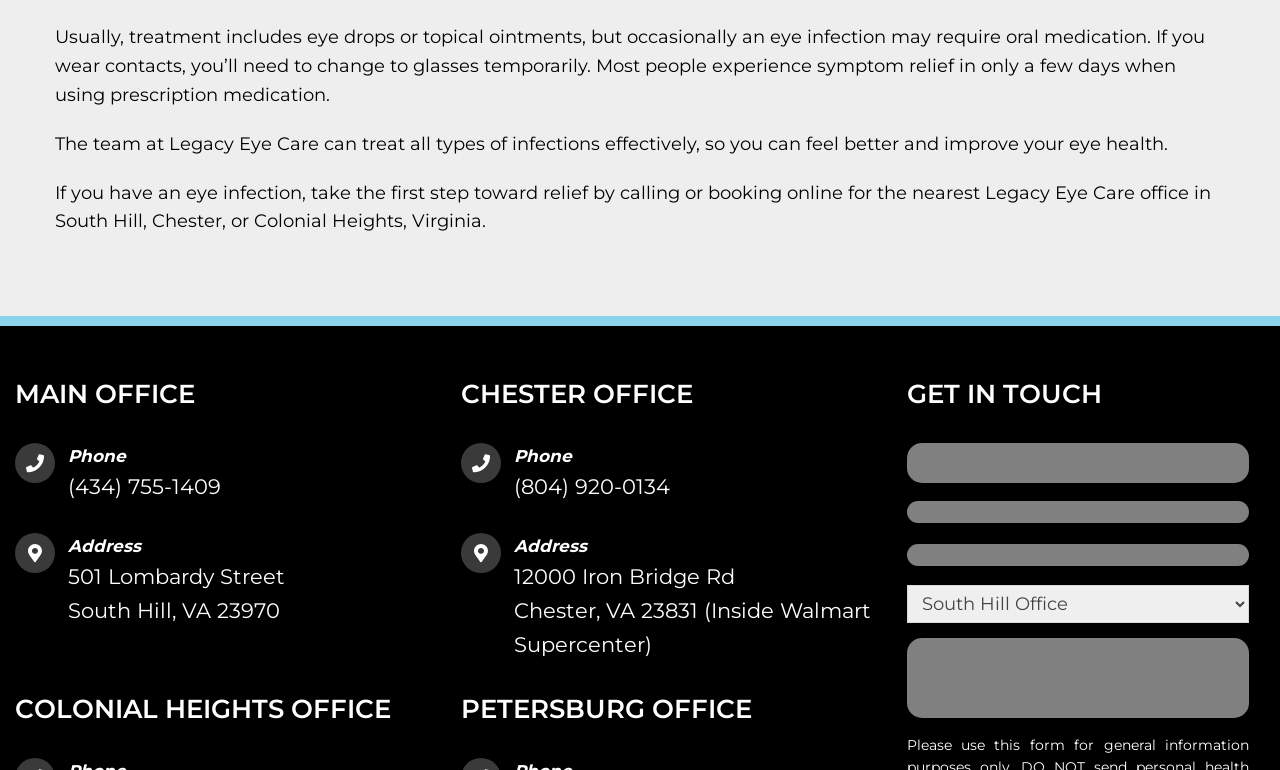What is the purpose of the webpage?
Please respond to the question with as much detail as possible.

Based on the content of the webpage, it appears to be providing information about Legacy Eye Care, including its services, office locations, and contact information. The webpage is likely intended to help users learn more about the eye care services offered by Legacy Eye Care.